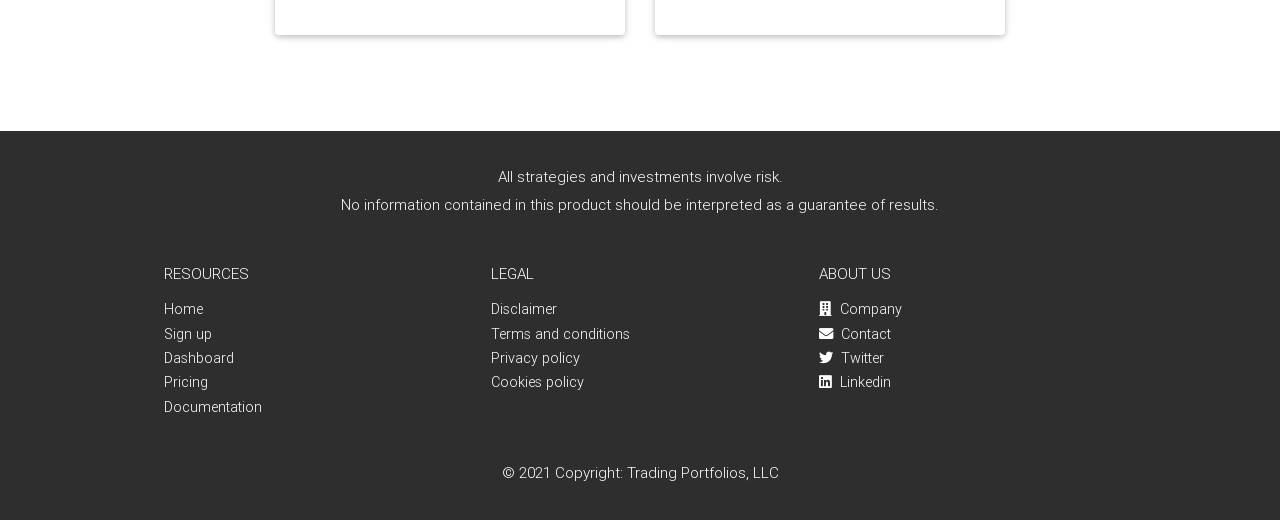Determine the bounding box coordinates of the region to click in order to accomplish the following instruction: "Learn about the company". Provide the coordinates as four float numbers between 0 and 1, specifically [left, top, right, bottom].

[0.64, 0.577, 0.704, 0.612]